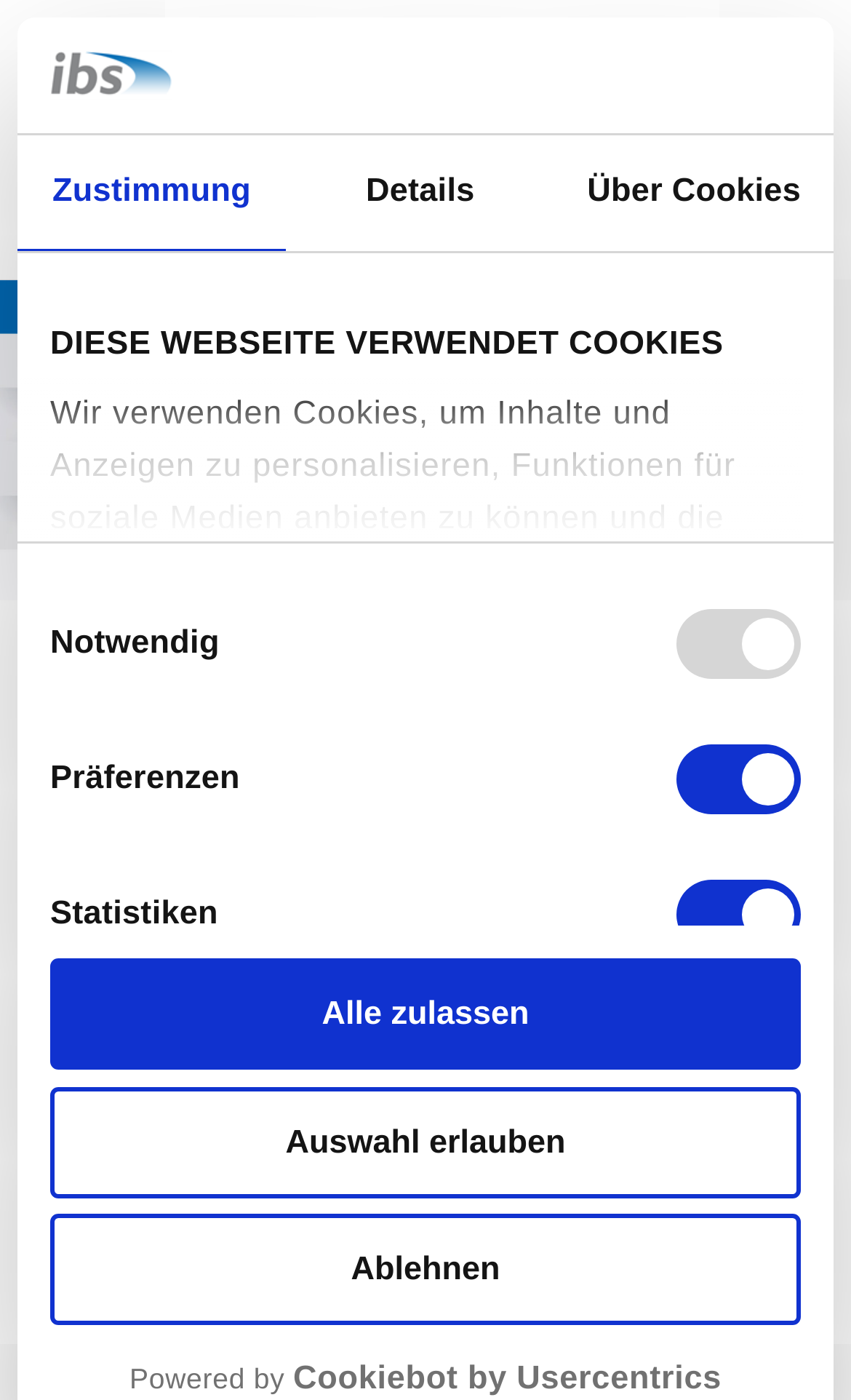Show the bounding box coordinates of the element that should be clicked to complete the task: "Click the Alle zulassen button".

[0.059, 0.685, 0.941, 0.764]